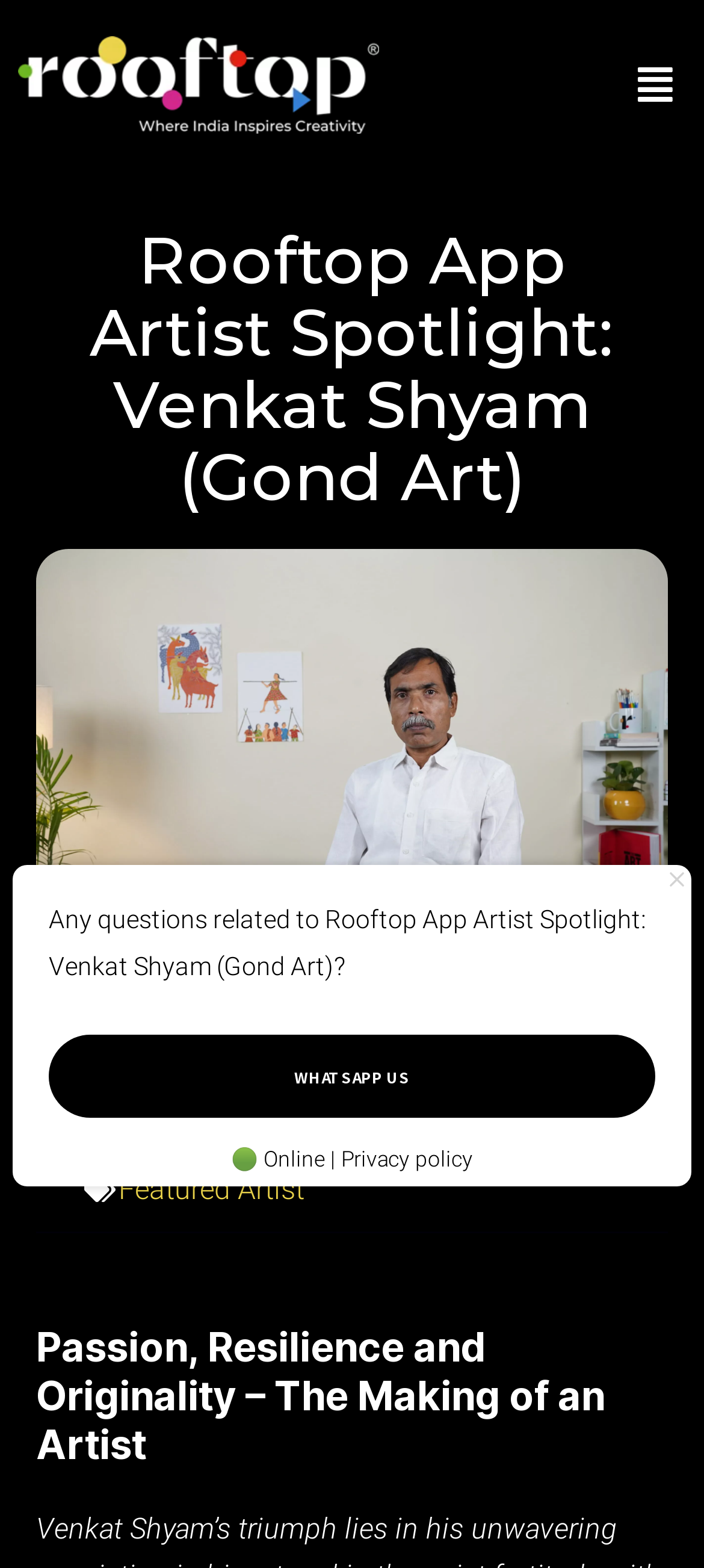Respond to the question below with a single word or phrase: What is the time mentioned on the webpage?

3:20 pm